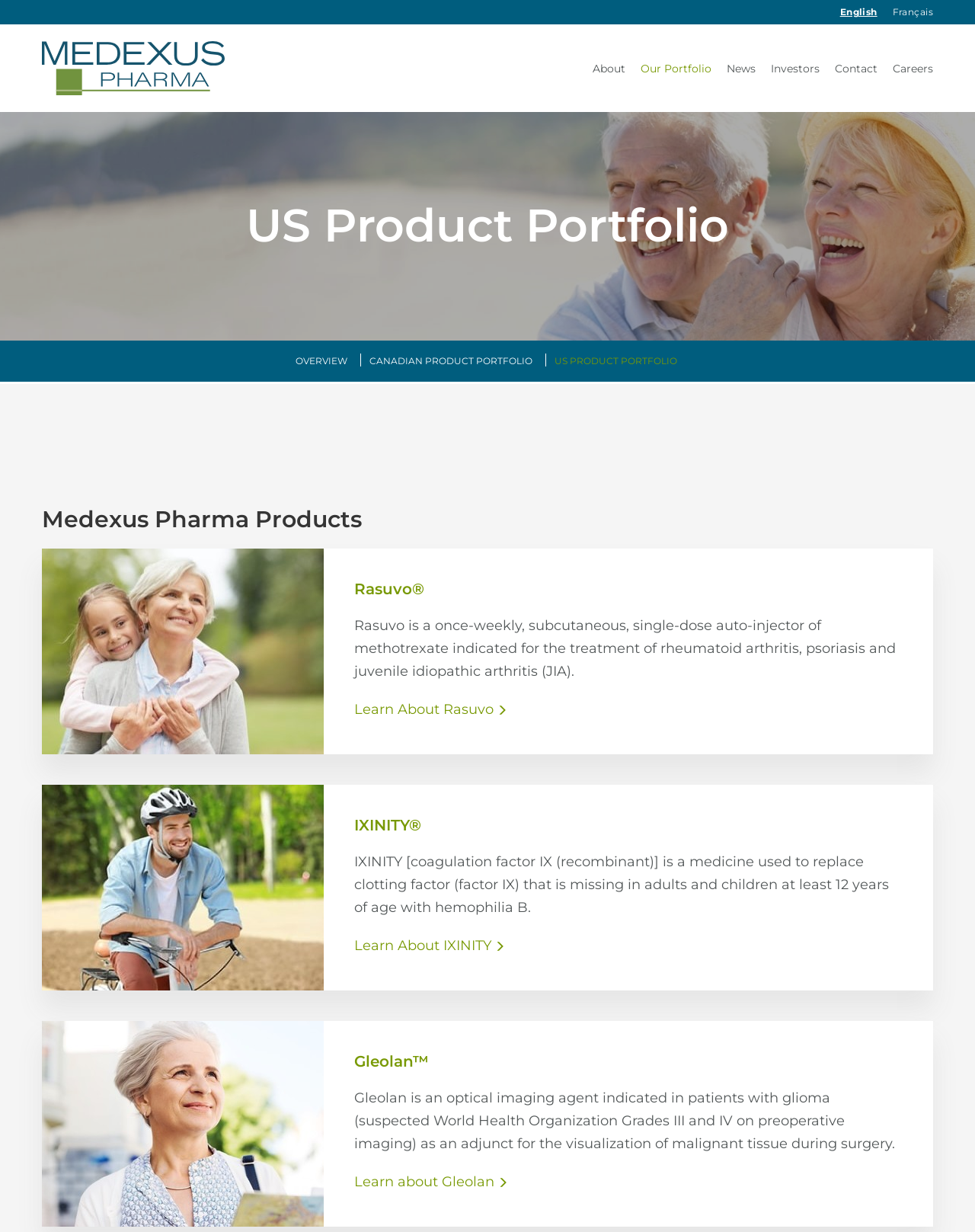Find the bounding box of the element with the following description: "Our Portfolio". The coordinates must be four float numbers between 0 and 1, formatted as [left, top, right, bottom].

[0.641, 0.049, 0.73, 0.091]